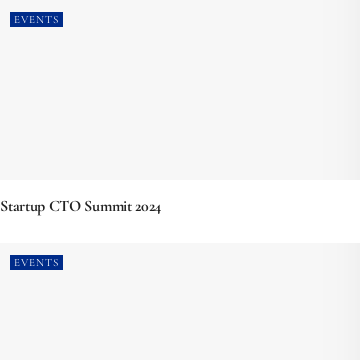Elaborate on the contents of the image in a comprehensive manner.

The image highlights the "Startup CTO Summit 2024," an event focused on innovation and leadership in the tech startup landscape. Positioned under an "EVENTS" section, the image serves to attract attention to this upcoming summit, indicating its significance for technology leaders and entrepreneurs. The summit aims to foster discussions on trends, challenges, and opportunities within the industry, making it a vital gathering for current and aspiring CTOs looking to enhance their knowledge and network. The sleek design emphasizes the professional and forward-thinking nature of the event, inviting participants to engage with influential figures and thought leaders in the tech space.